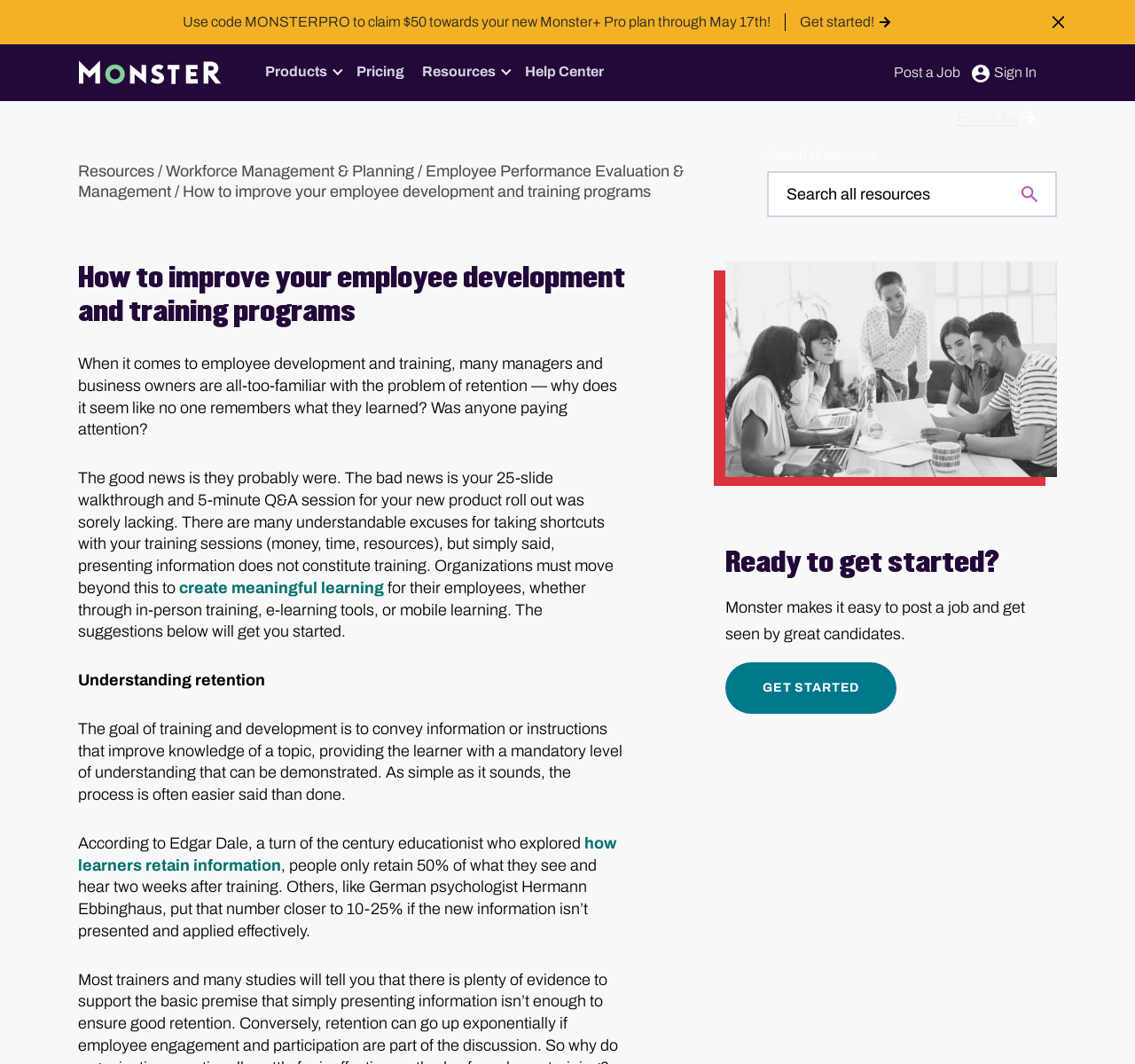Generate a comprehensive caption for the webpage you are viewing.

The webpage is about creating an employee development plan, with a focus on improving employee retention and training. At the top of the page, there is a navigation menu with links to "Products", "Pricing", "Resources", and "Help Center". Below this, there is a prominent announcement with a code to claim $50 towards a new Monster+ Pro plan, accompanied by a "Get started!" button and a small image.

To the left of the announcement, there is a Monster logo, and below it, a main navigation menu with links to "Post a Job", "Sign In", and "Find Jobs". On the right side of the page, there is a search bar with a label "Search all resources".

The main content of the page is divided into two sections. The first section has a heading "How to improve your employee development and training programs" and discusses the importance of effective training and development for employee retention. The text explains that simply presenting information is not enough and that organizations need to create meaningful learning experiences for their employees.

The second section is a complementary section with a heading "Ready to get started?" and promotes Monster's job posting services, encouraging users to get started with posting a job and finding great candidates. There is a "GET STARTED" button at the bottom of this section.

Throughout the page, there are several images, including the Monster logo, a small image next to the "Get started!" button, and an image related to city planner job descriptions.